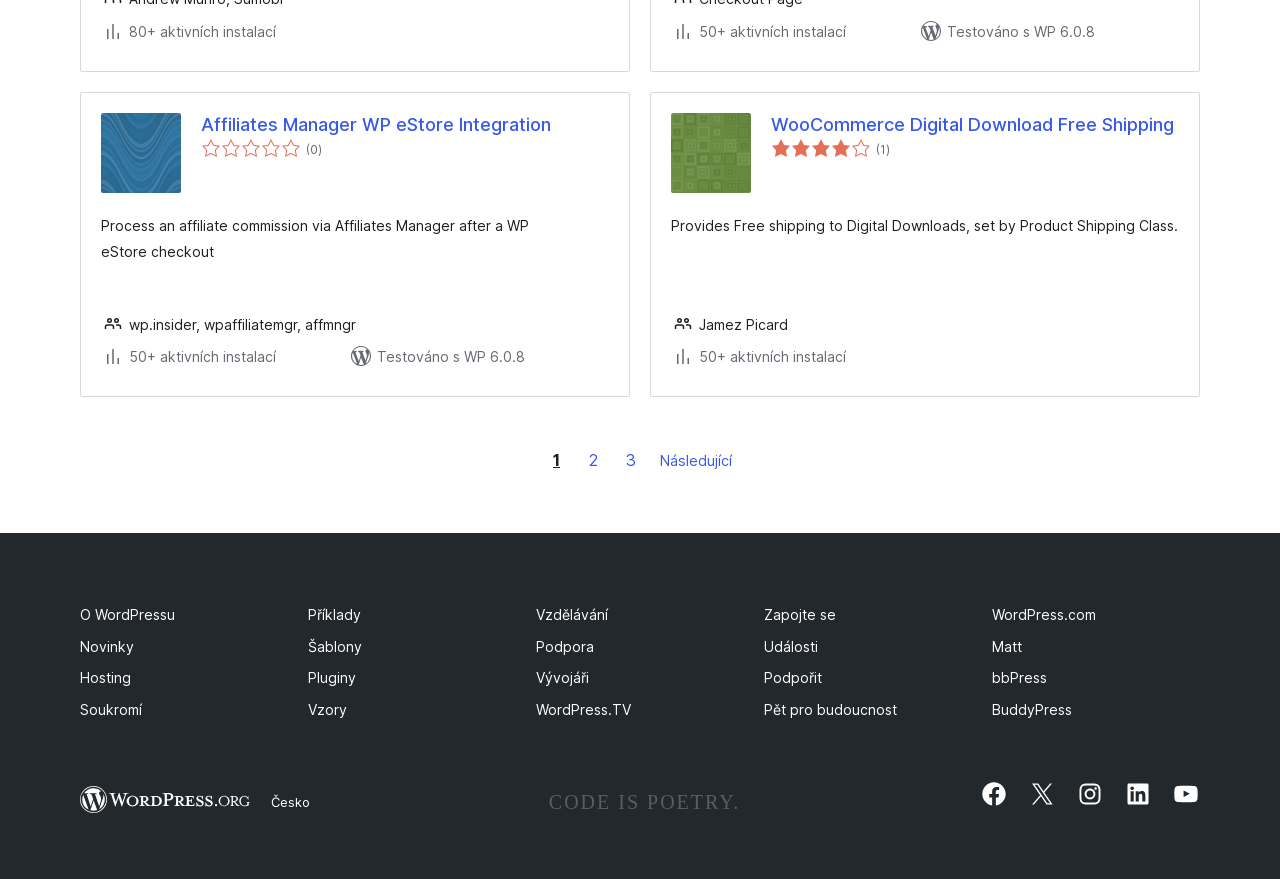How many navigation links are there in the 'Příspěvky' section?
Please answer the question with as much detail as possible using the screenshot.

I found the number of navigation links by looking at the links '2', '3', and 'Následující' which are located in the 'Příspěvky' section.